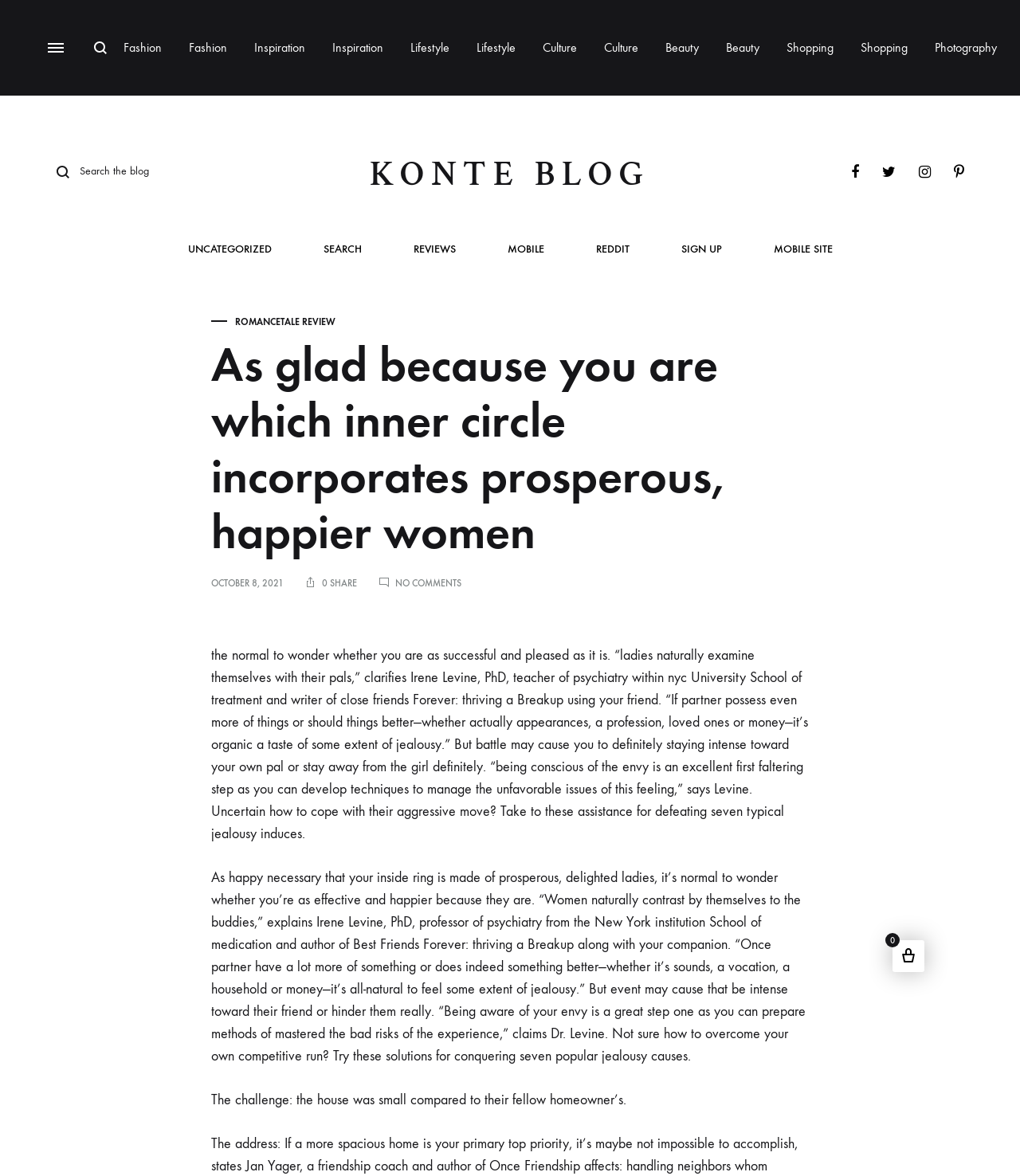How many shares does the blog post have?
Based on the image, provide a one-word or brief-phrase response.

0